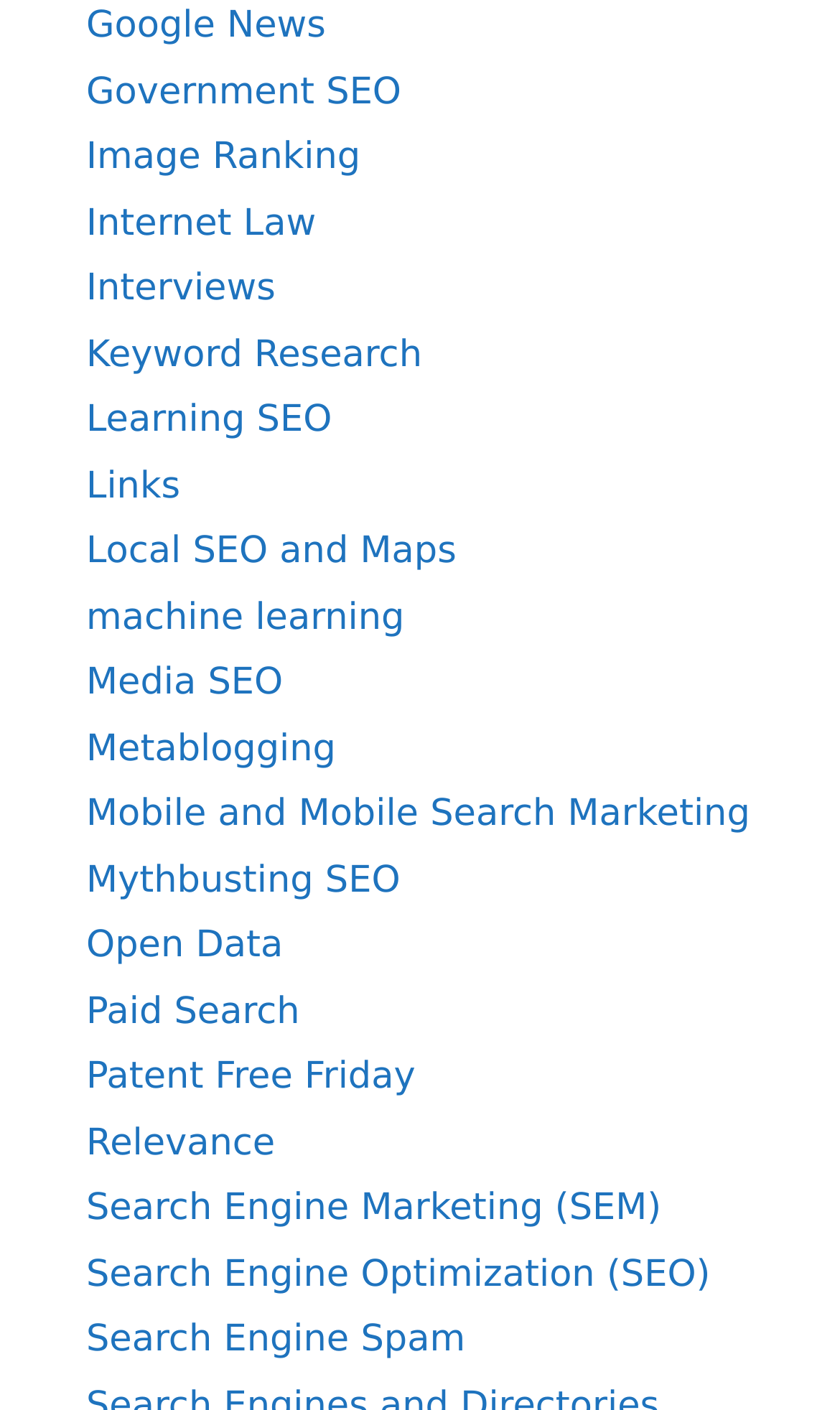Please determine the bounding box coordinates of the element to click in order to execute the following instruction: "explore Search Engine Optimization (SEO)". The coordinates should be four float numbers between 0 and 1, specified as [left, top, right, bottom].

[0.103, 0.889, 0.846, 0.92]